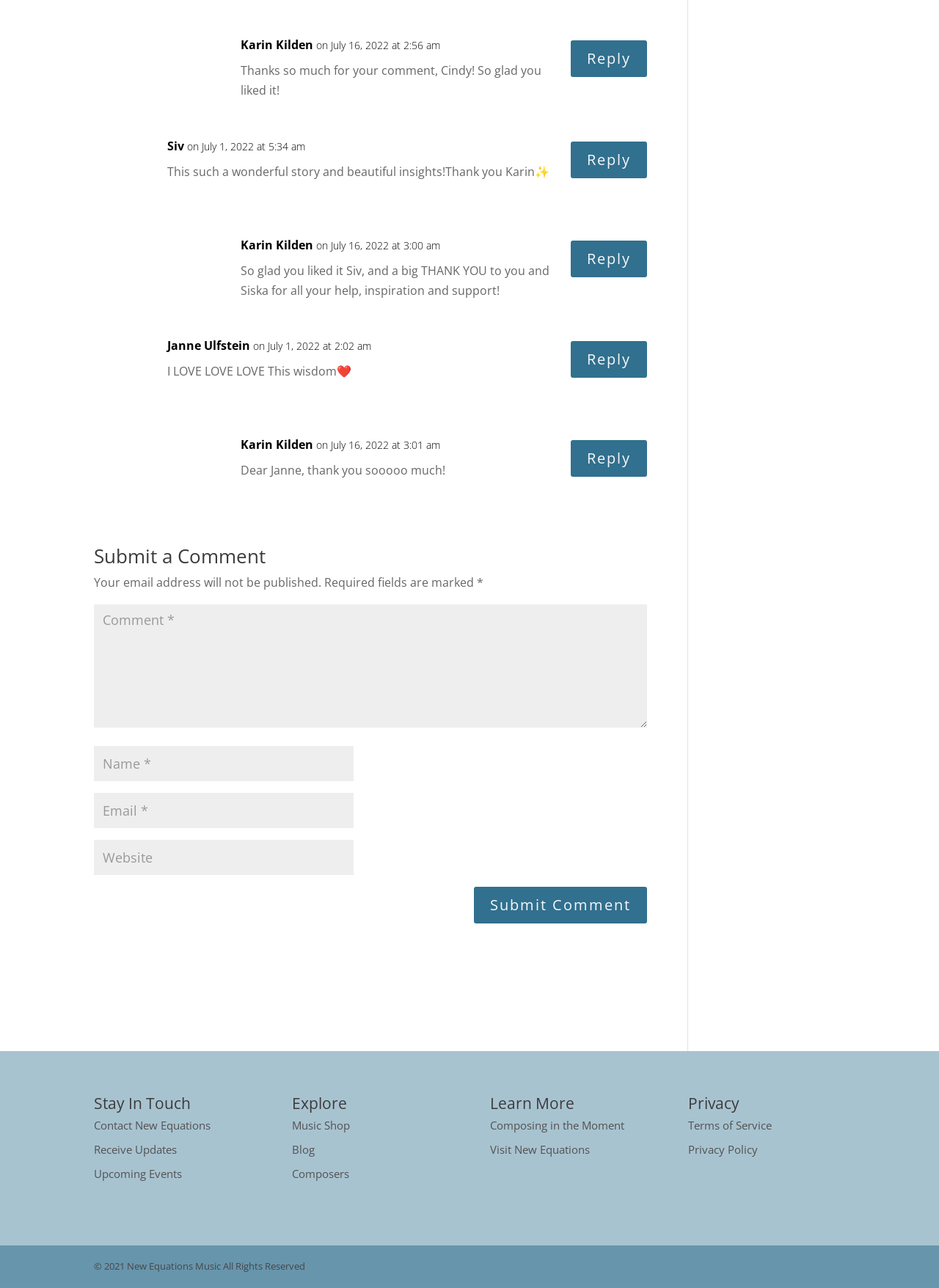Predict the bounding box coordinates for the UI element described as: "Reply". The coordinates should be four float numbers between 0 and 1, presented as [left, top, right, bottom].

[0.608, 0.11, 0.689, 0.138]